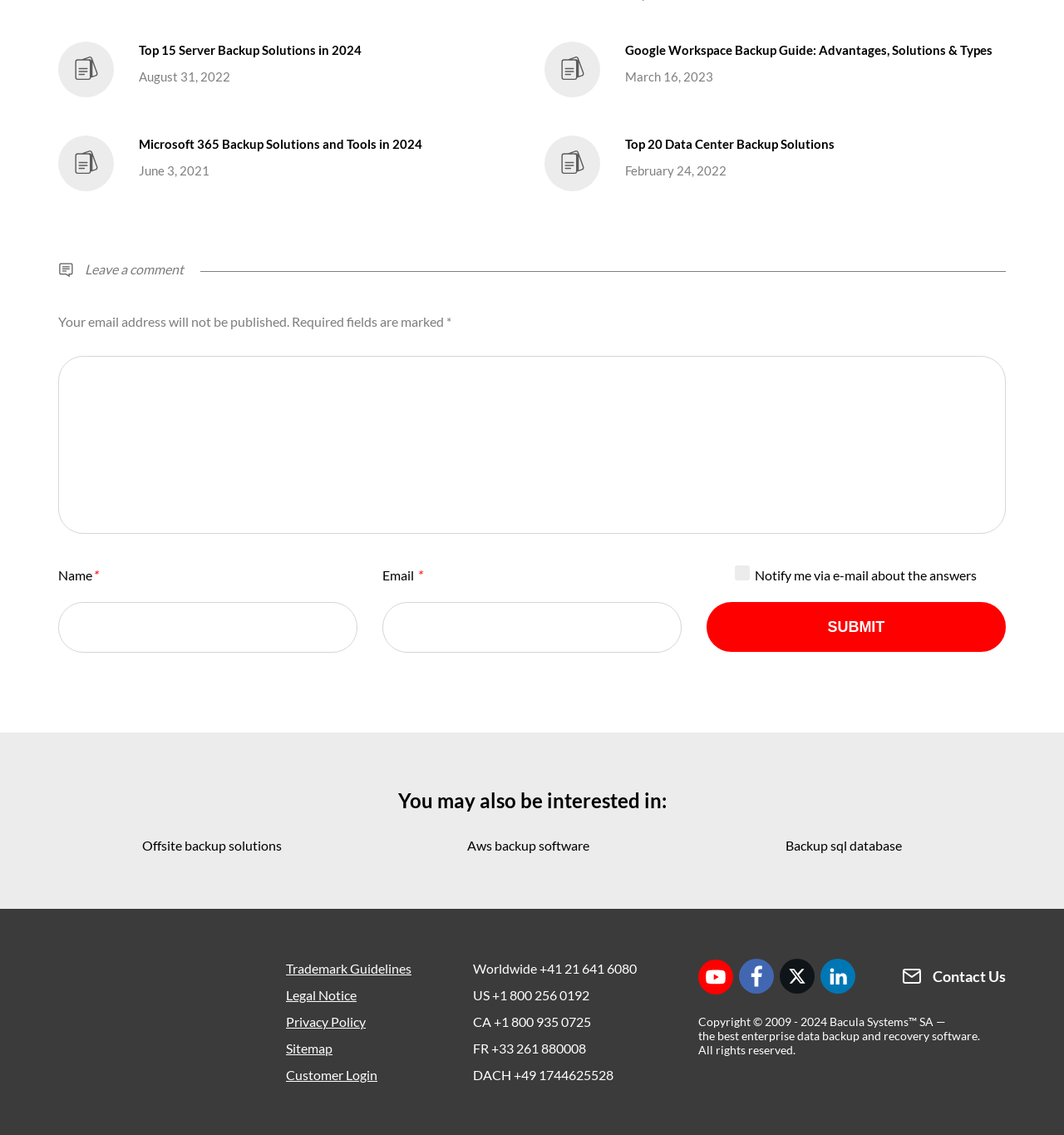Please find and report the bounding box coordinates of the element to click in order to perform the following action: "Click on the 'Offsite backup solutions' link". The coordinates should be expressed as four float numbers between 0 and 1, in the format [left, top, right, bottom].

[0.134, 0.738, 0.265, 0.752]